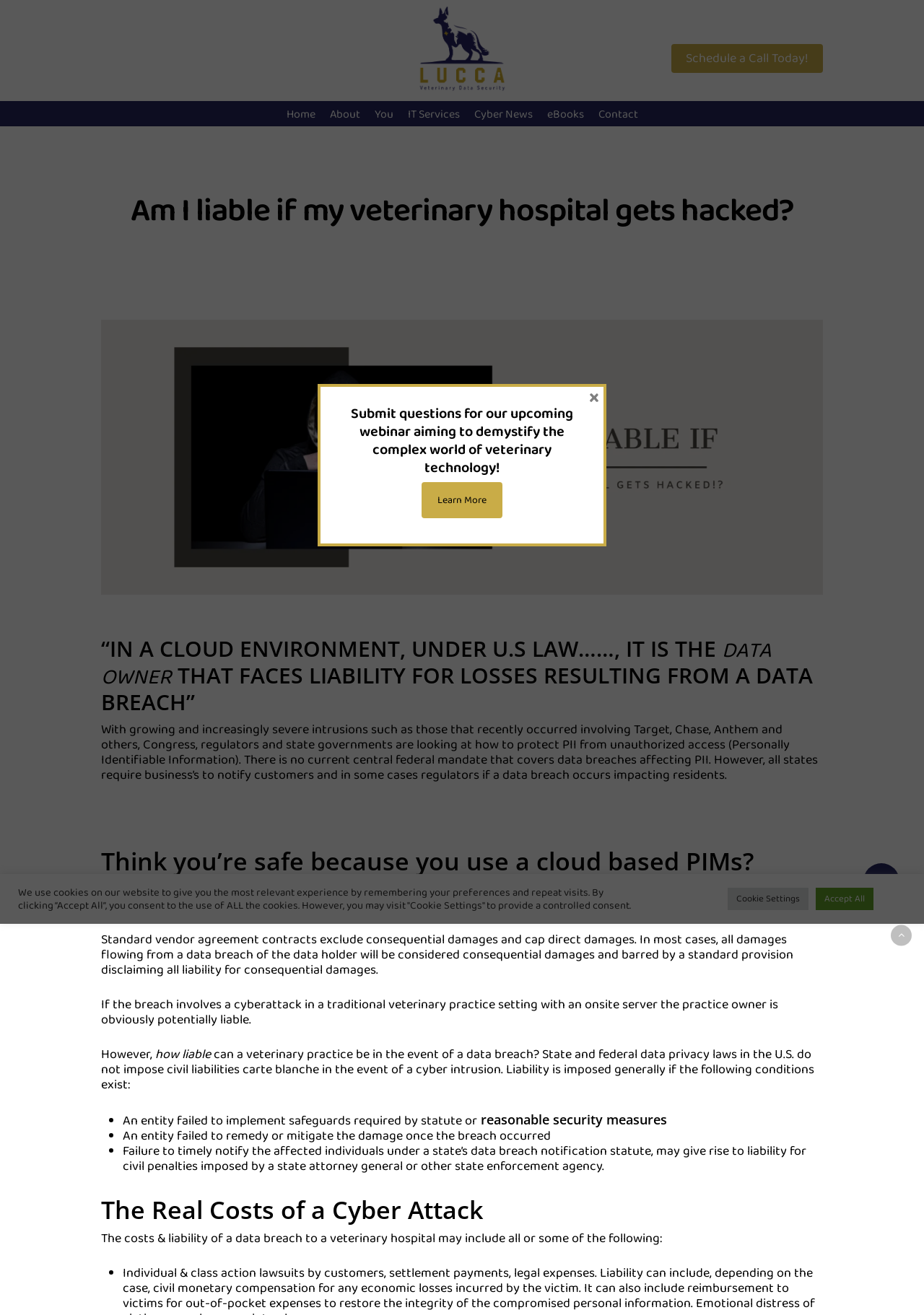Locate the bounding box coordinates for the element described below: "Terms of Use.". The coordinates must be four float values between 0 and 1, formatted as [left, top, right, bottom].

[0.577, 0.653, 0.63, 0.663]